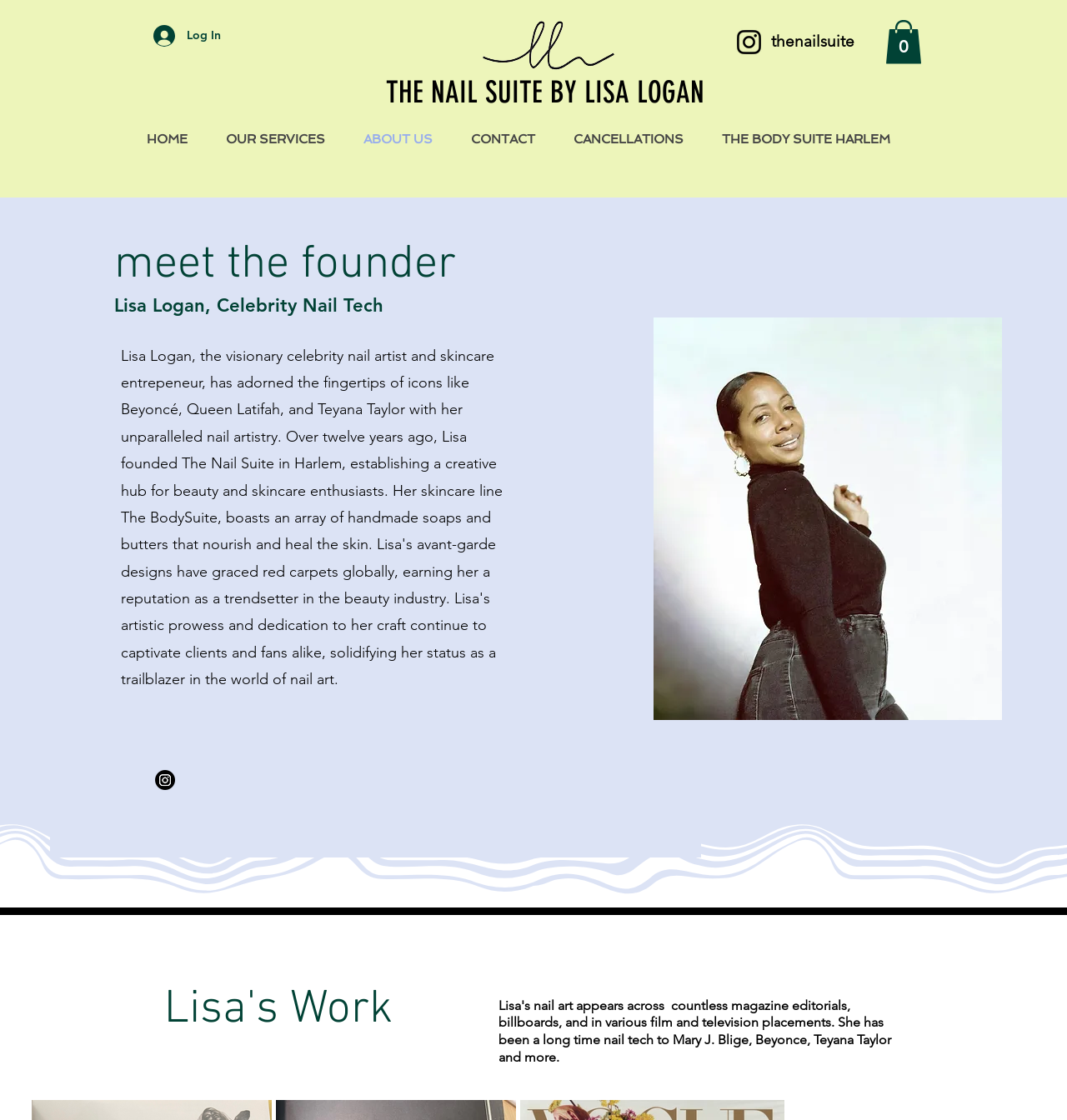Locate the bounding box coordinates of the clickable region necessary to complete the following instruction: "View latest news". Provide the coordinates in the format of four float numbers between 0 and 1, i.e., [left, top, right, bottom].

None